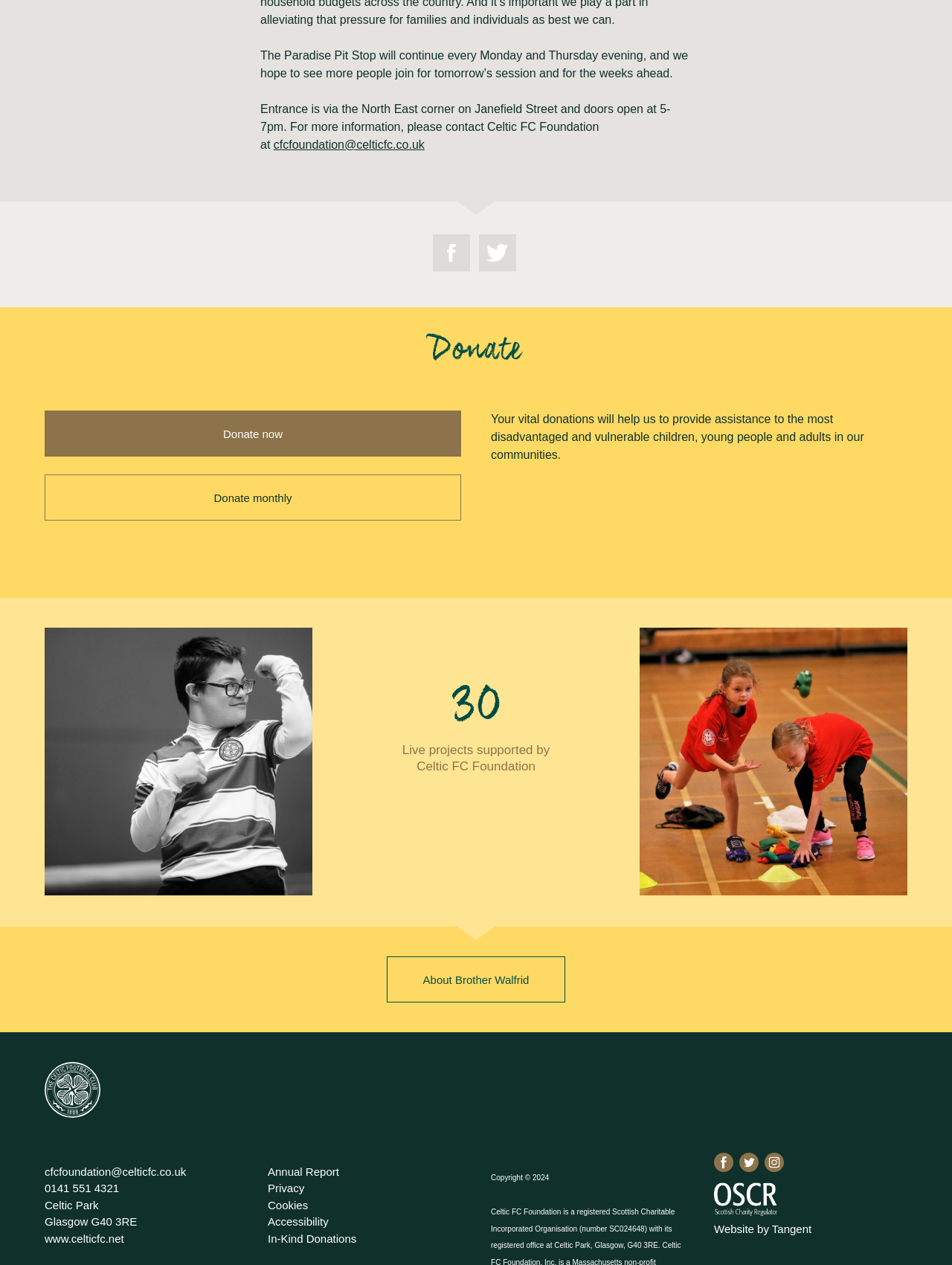Can you provide the bounding box coordinates for the element that should be clicked to implement the instruction: "Contact Celtic FC Foundation via email"?

[0.287, 0.109, 0.446, 0.119]